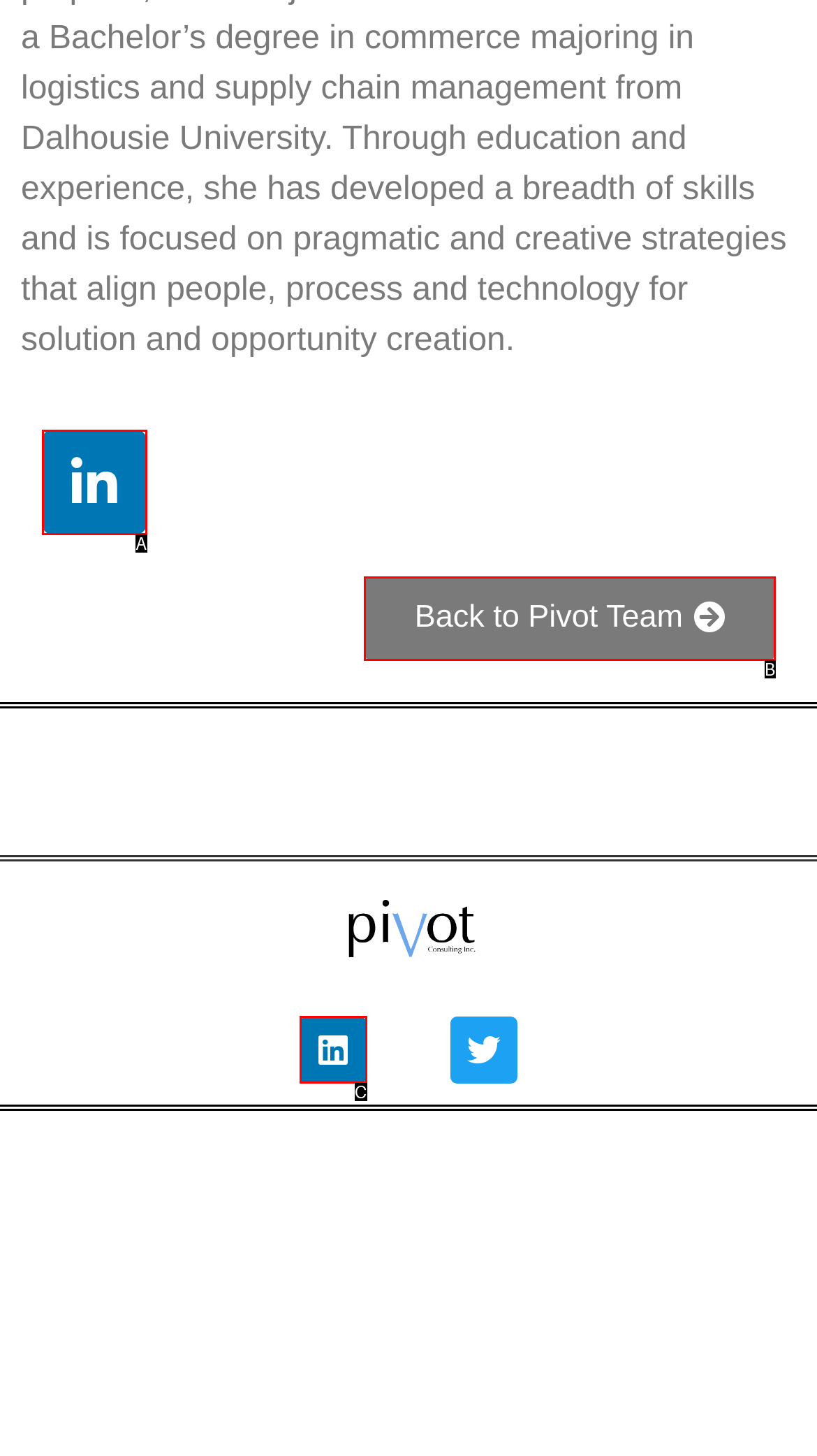Find the option that aligns with: Back to Pivot Team
Provide the letter of the corresponding option.

B